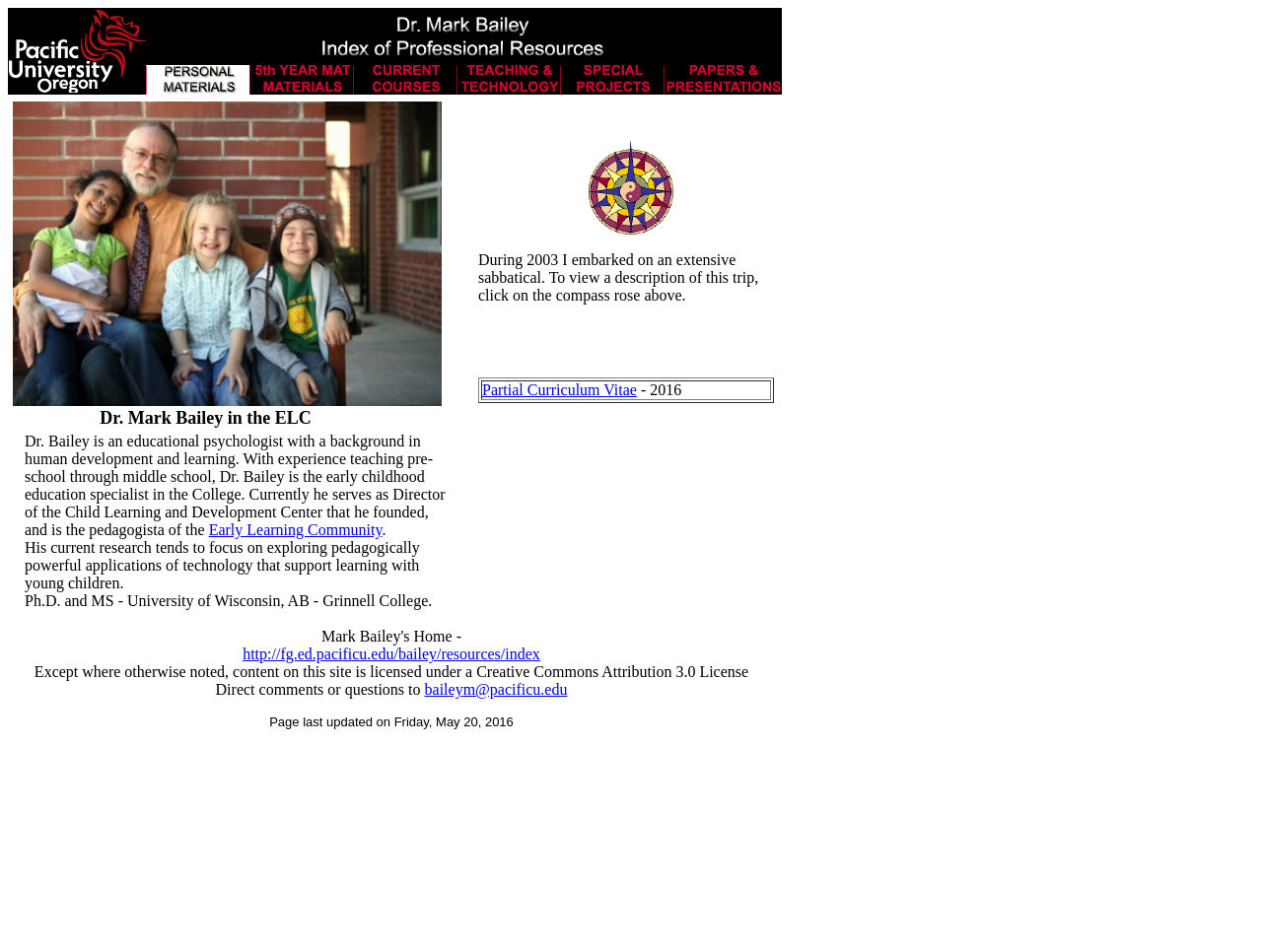Based on the element description: "Early Learning Community", identify the UI element and provide its bounding box coordinates. Use four float numbers between 0 and 1, [left, top, right, bottom].

[0.165, 0.548, 0.303, 0.565]